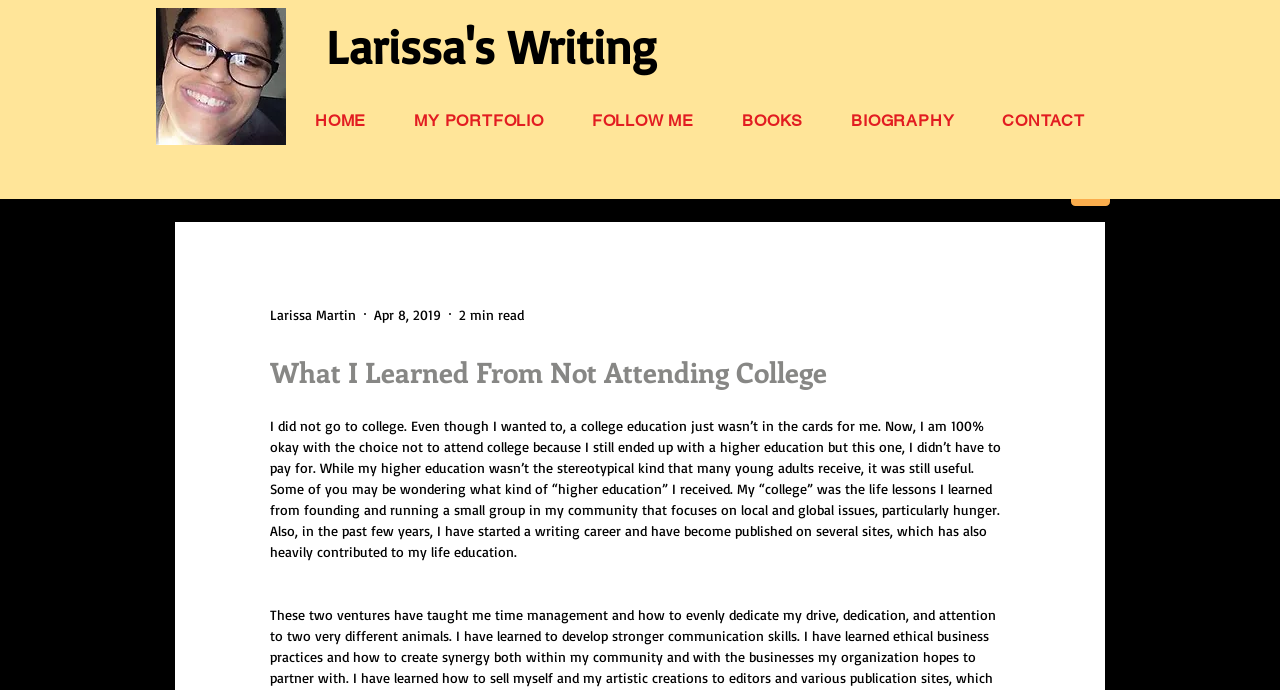Elaborate on the different components and information displayed on the webpage.

The webpage is a personal blog post titled "What I Learned From Not Attending College" by Larissa Martin, published on April 8, 2019. The post is a reflective essay on the author's decision not to attend college and how it has impacted her life.

At the top of the page, there is a link with an accompanying image, followed by the author's name and the publication date. Below this, there is a heading that repeats the title of the post. The main content of the post is divided into two paragraphs of text, which describe the author's experience of not attending college and how she still managed to receive a higher education through life lessons and her writing career.

On the top-left corner of the page, there is a small image, which appears to be a profile picture or a logo. The navigation menu is located below this image, with links to different sections of the website, including "HOME", "MY PORTFOLIO", "FOLLOW ME", "BOOKS", "BIOGRAPHY", and "CONTACT". These links are arranged horizontally across the page.